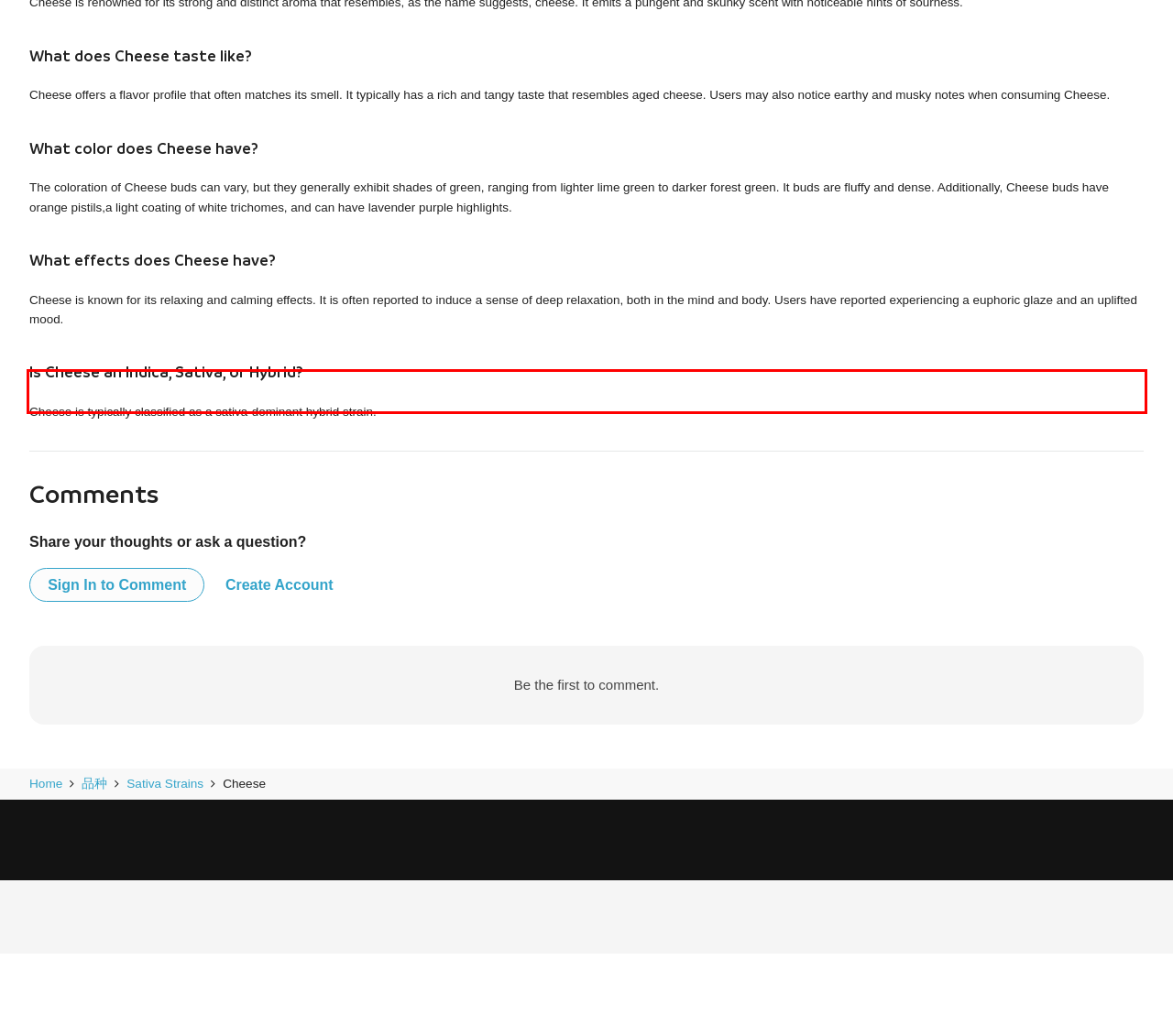Please look at the screenshot provided and find the red bounding box. Extract the text content contained within this bounding box.

Cheese is known for its relaxing and calming effects. It is often reported to induce a sense of deep relaxation, both in the mind and body. Users have reported experiencing a euphoric glaze and an uplifted mood.